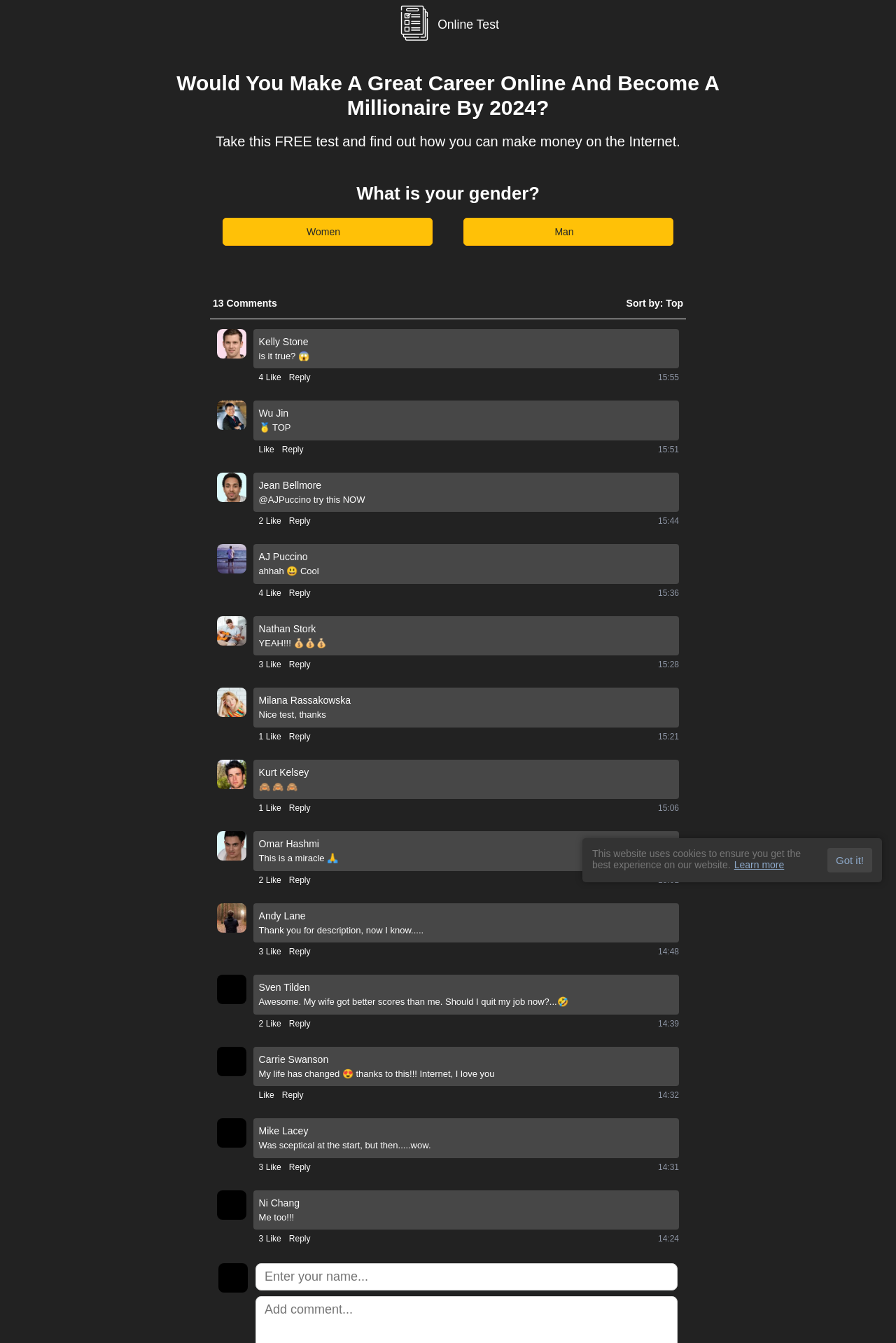Explain the webpage's layout and main content in detail.

This webpage appears to be a survey or quiz platform, where users can participate in online tests and share their insights. At the top of the page, there is a logo and a heading that reads "Participate in Our Exclusive Online Survey: Share Your Insight". Below this, there is a prominent heading that asks "Would You Make A Great Career Online And Become A Millionaire By 2024?" followed by a subheading that invites users to take a free test to find out how they can make money on the internet.

On the left side of the page, there is a section with a question "What is your gender?" followed by two buttons for users to select their gender. Below this, there is a list of comments or testimonials from users who have taken the test, each with a profile picture, a comment, and buttons to like or reply to the comment. The comments are sorted by top, and each comment has a timestamp.

On the bottom of the page, there is a text box where users can add a comment, and a notice that the website uses cookies to ensure the best experience. There is also a link to learn more about the cookies and a button to acknowledge the notice.

Overall, the page has a clean and organized layout, with a clear call-to-action to take the test and engage with the community by commenting and liking other users' comments.